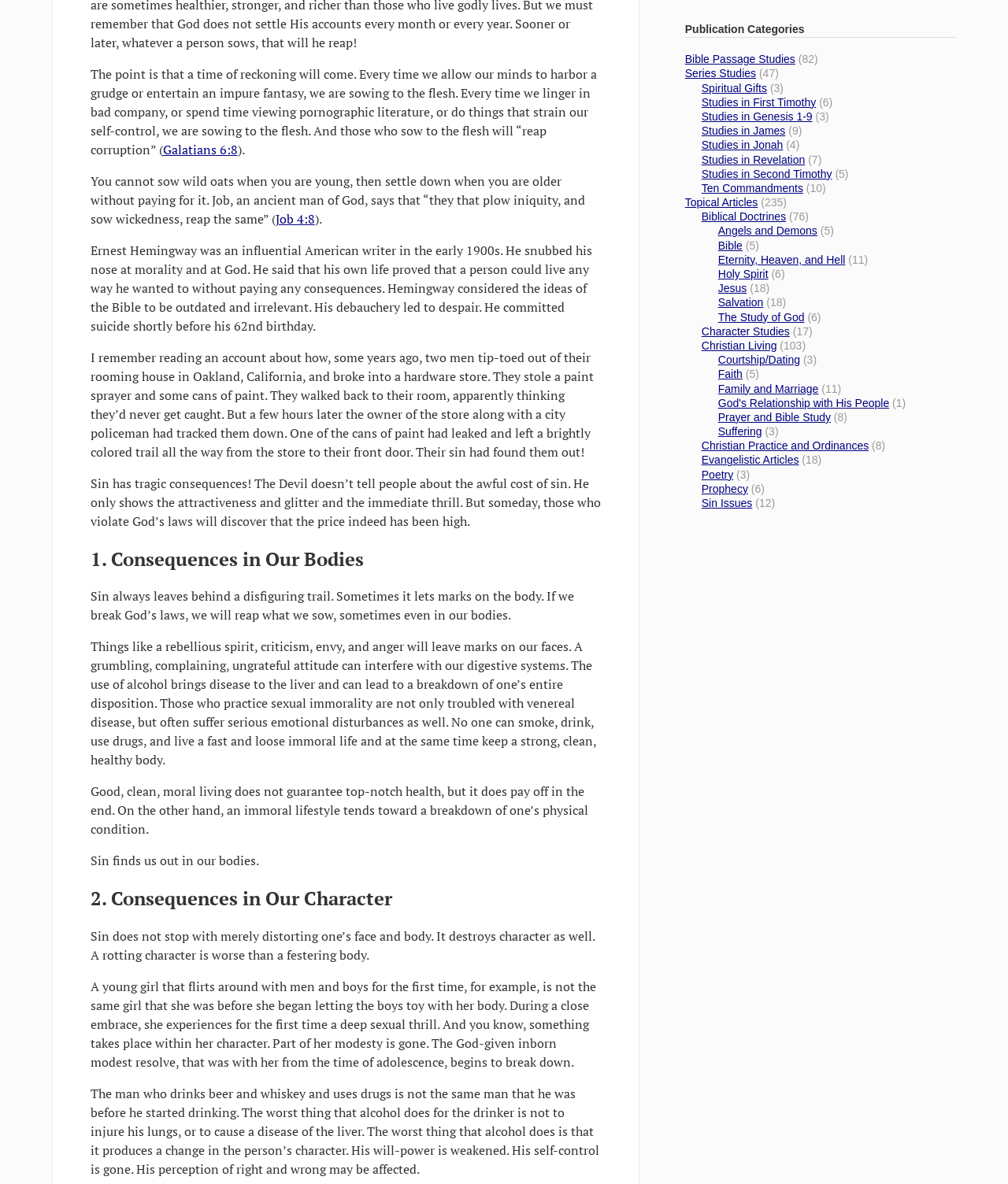Determine the bounding box coordinates for the UI element described. Format the coordinates as (top-left x, top-left y, bottom-right x, bottom-right y) and ensure all values are between 0 and 1. Element description: Prayer and Bible Study

[0.712, 0.347, 0.824, 0.358]